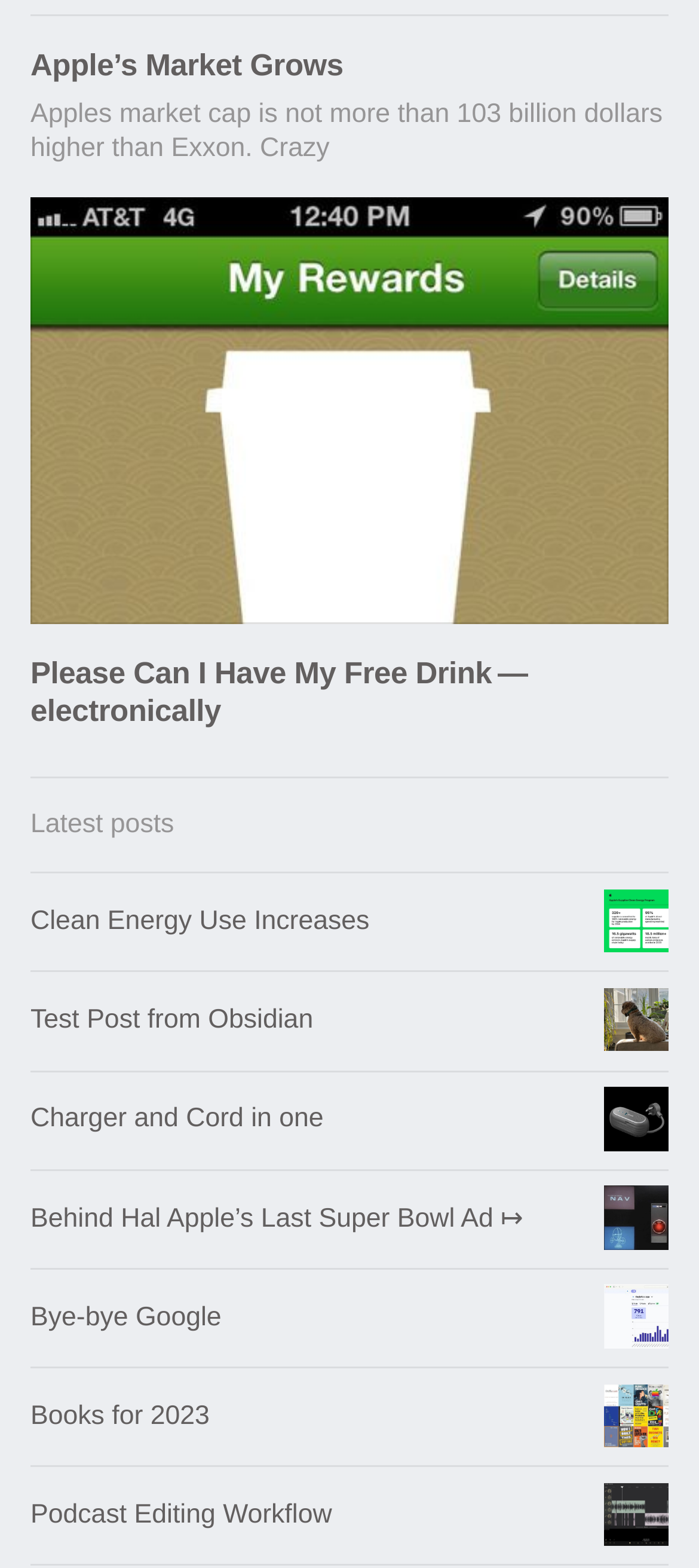Identify the bounding box coordinates of the clickable region required to complete the instruction: "Check out the test post from Obsidian". The coordinates should be given as four float numbers within the range of 0 and 1, i.e., [left, top, right, bottom].

[0.044, 0.619, 0.956, 0.682]